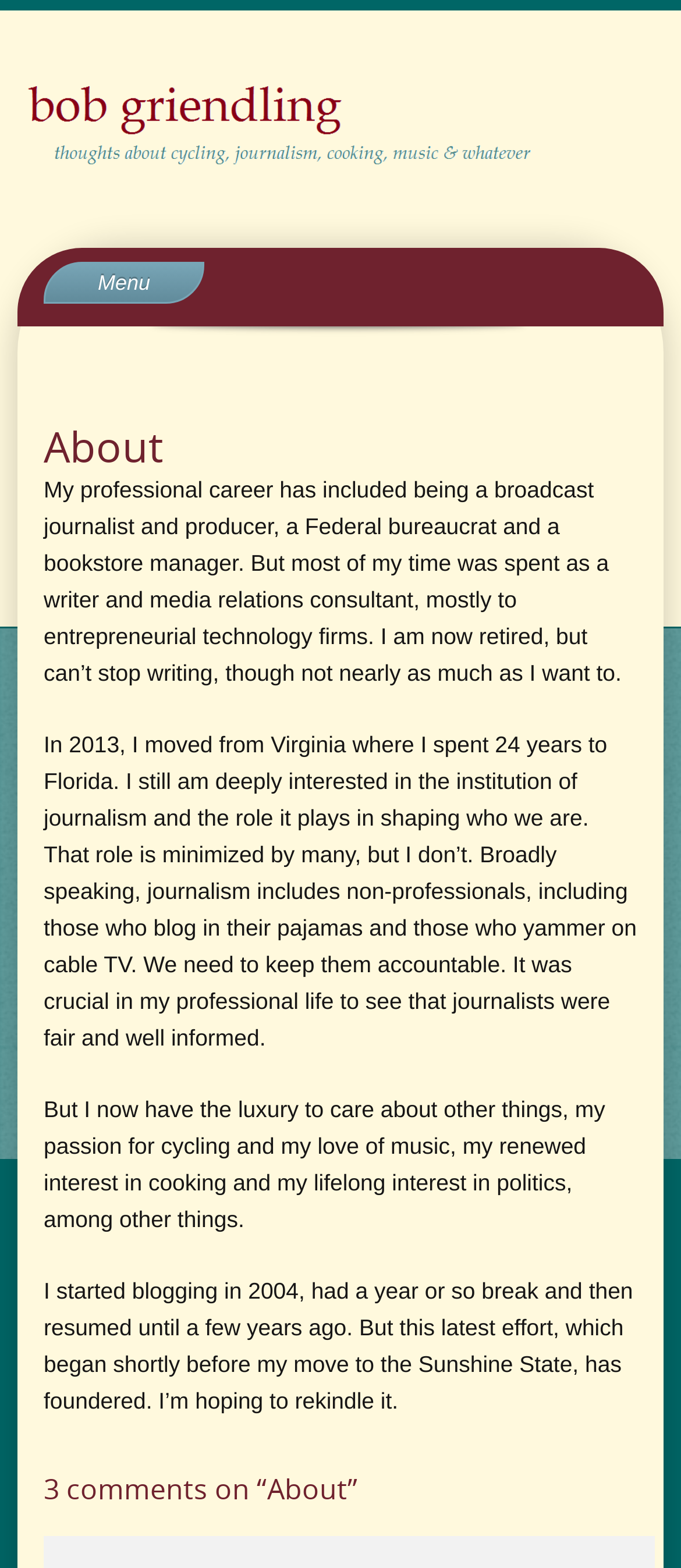Determine the coordinates of the bounding box for the clickable area needed to execute this instruction: "Check out the Chevrolet Camaro".

None